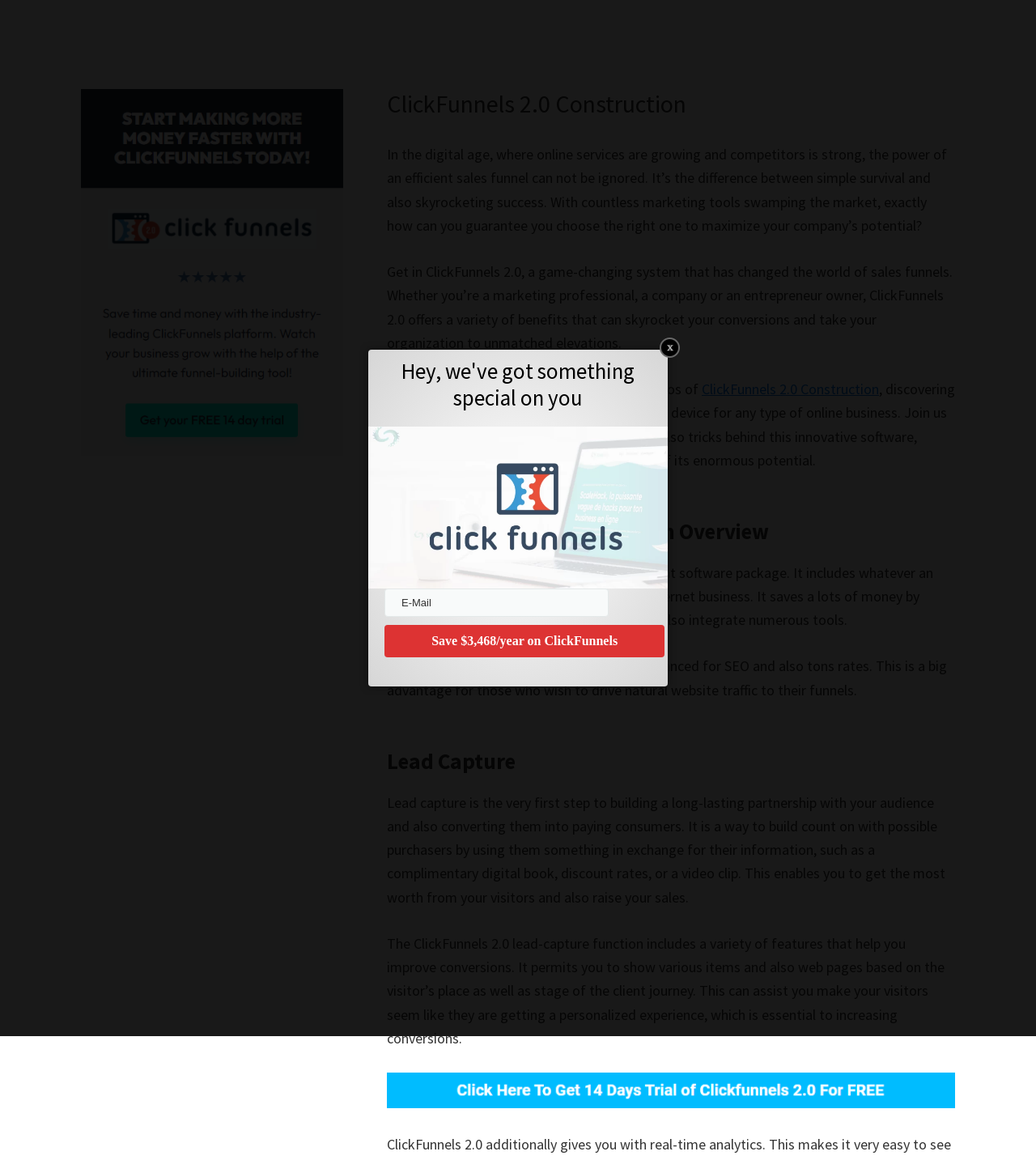Summarize the webpage in an elaborate manner.

The webpage is about ClickFunnels 2.0 Construction, a sales funnel system. At the top, there are two links, "Skip to main content" and "Skip to primary sidebar", which are positioned at the top-left corner of the page. 

Below these links, there is a header section with a heading "ClickFunnels 2.0 Construction" in a prominent font size. This header section spans across most of the page's width.

Following the header, there are several paragraphs of text that introduce ClickFunnels 2.0, describing its benefits and features. These paragraphs are positioned in the middle of the page, spanning from the left edge to about three-quarters of the page's width.

The first paragraph explains the importance of sales funnels in the digital age. The second paragraph introduces ClickFunnels 2.0 as a game-changing system that can skyrocket conversions. The third paragraph mentions that the article will explore the benefits and features of ClickFunnels 2.0.

Below these introductory paragraphs, there is a heading "ClickFunnels 2.0 Construction Overview" followed by several paragraphs that describe the features and benefits of ClickFunnels 2.0. These paragraphs are positioned in the same region as the introductory paragraphs.

The webpage also has a section dedicated to "Lead Capture", which is a feature of ClickFunnels 2.0. This section has a heading "Lead Capture" followed by two paragraphs that explain the importance of lead capture and how ClickFunnels 2.0's lead-capture feature can help improve conversions.

To the right of the main content, there is a primary sidebar that spans about one-quarter of the page's width. The sidebar has a heading "Primary Sidebar" and contains a link with an image, labeled "{CF2}".

Near the bottom of the page, there is a section with a heading "Hey, we've got something special on you". Below this heading, there is a textbox labeled "E-Mail" and a button "Save $3,468/year on ClickFunnels". This section is positioned in the middle of the page, spanning about one-quarter of the page's width.

There is also an image with the label "ClickFunnels 2.0 Construction" positioned near the bottom of the page, which is likely a screenshot or a logo related to ClickFunnels 2.0.